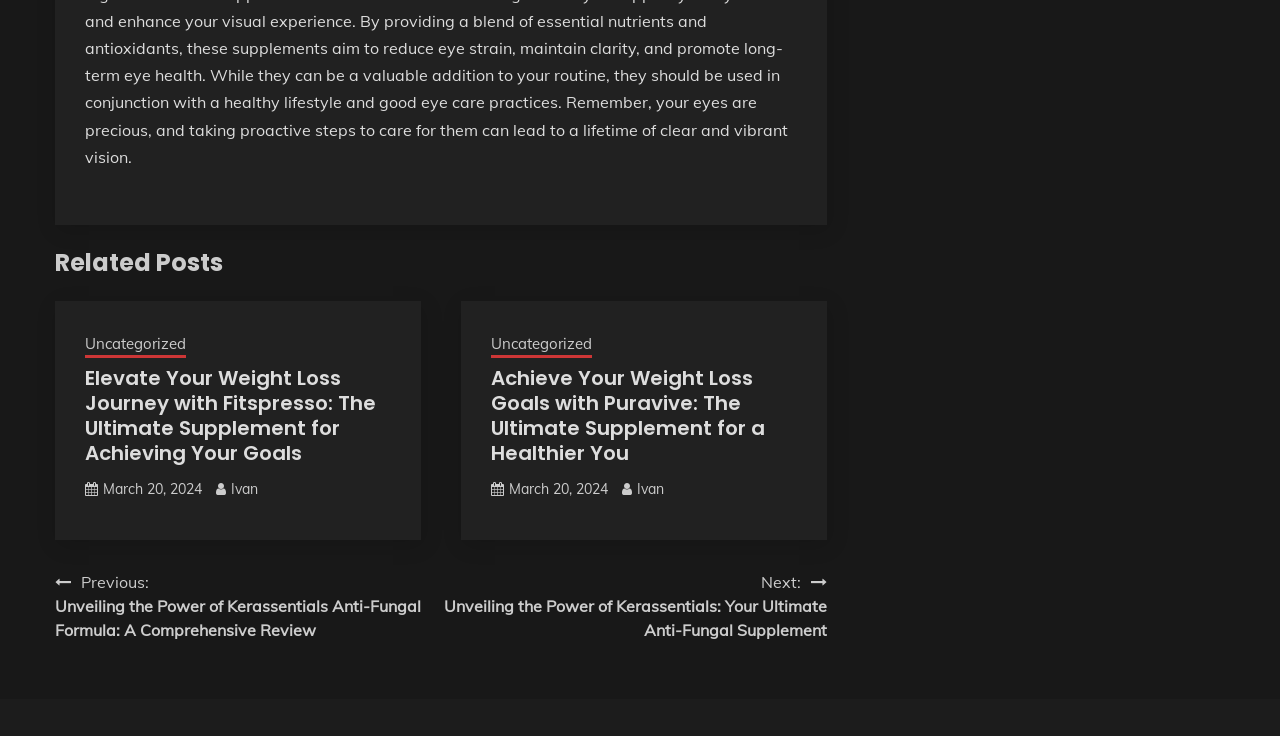Using the information in the image, give a detailed answer to the following question: How many navigation links are there?

I counted the number of links in the navigation section, which are 'Previous', 'Posts', and 'Next'. There are three of them, so I conclude that there are 3 navigation links.